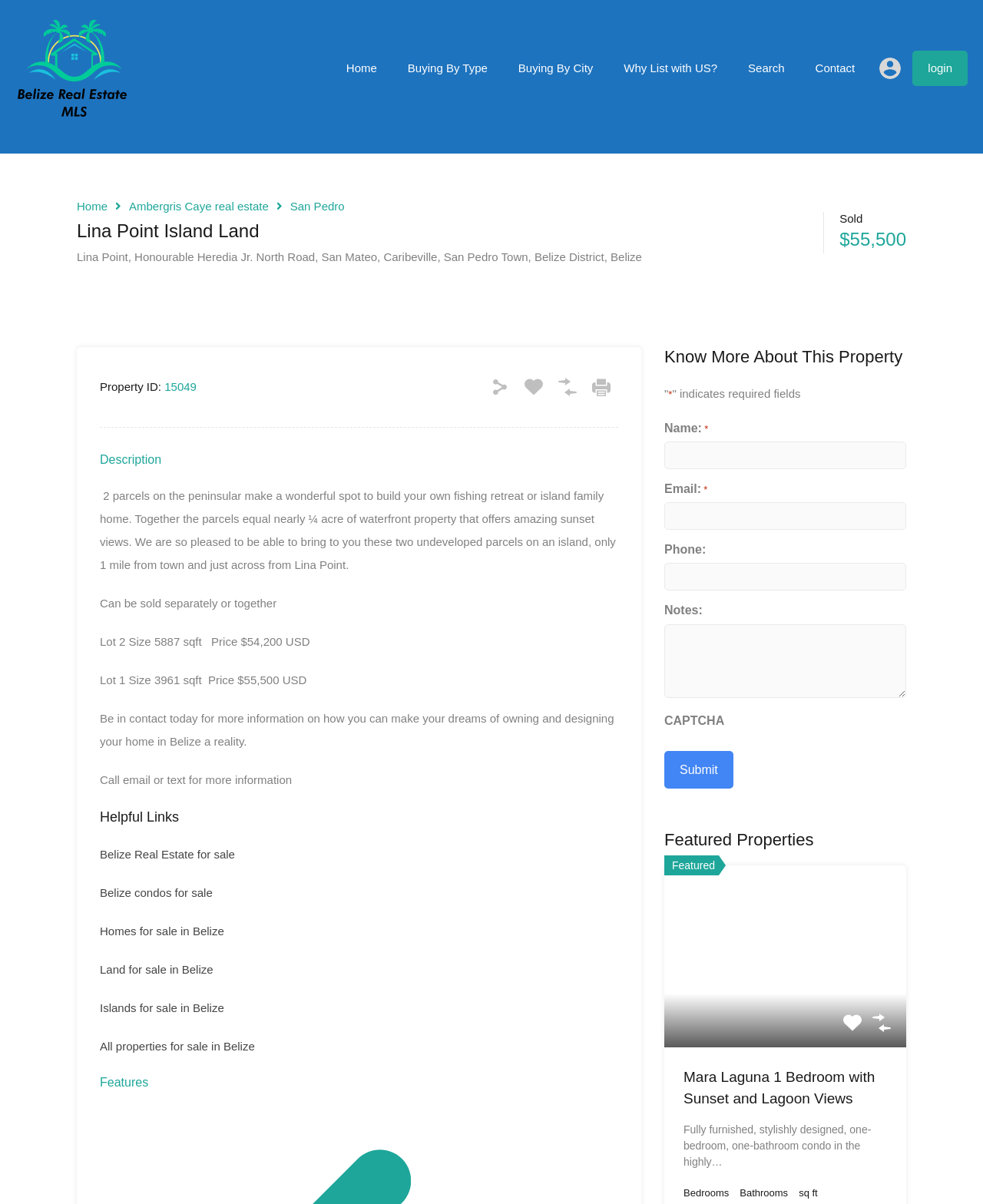How many bedrooms are in the Mara Laguna condo?
Analyze the image and deliver a detailed answer to the question.

I found the answer by looking at the featured properties section of the webpage, where it describes a Mara Laguna condo with 1 bedroom.